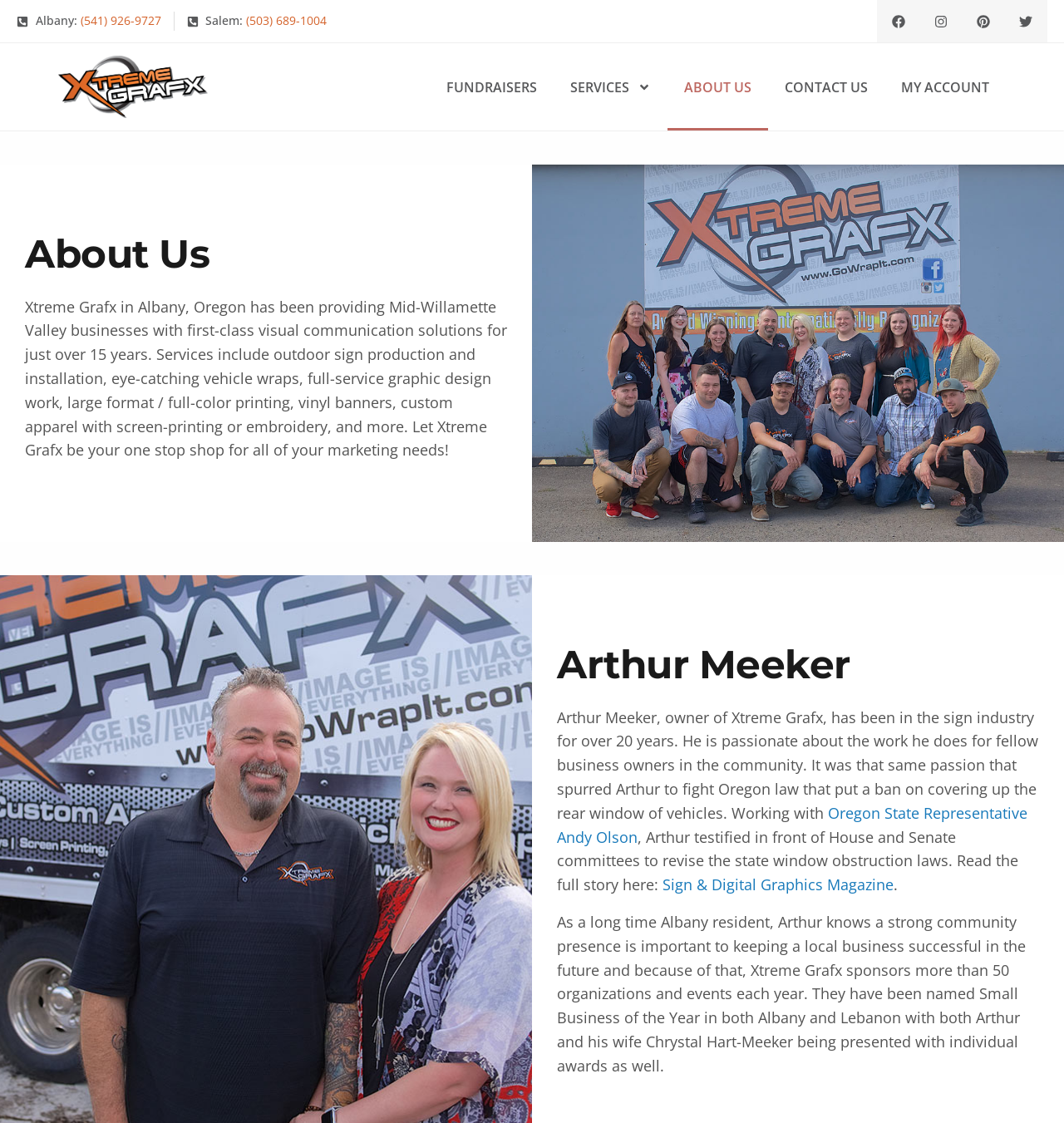Please find and report the bounding box coordinates of the element to click in order to perform the following action: "Learn about services". The coordinates should be expressed as four float numbers between 0 and 1, in the format [left, top, right, bottom].

[0.52, 0.039, 0.627, 0.116]